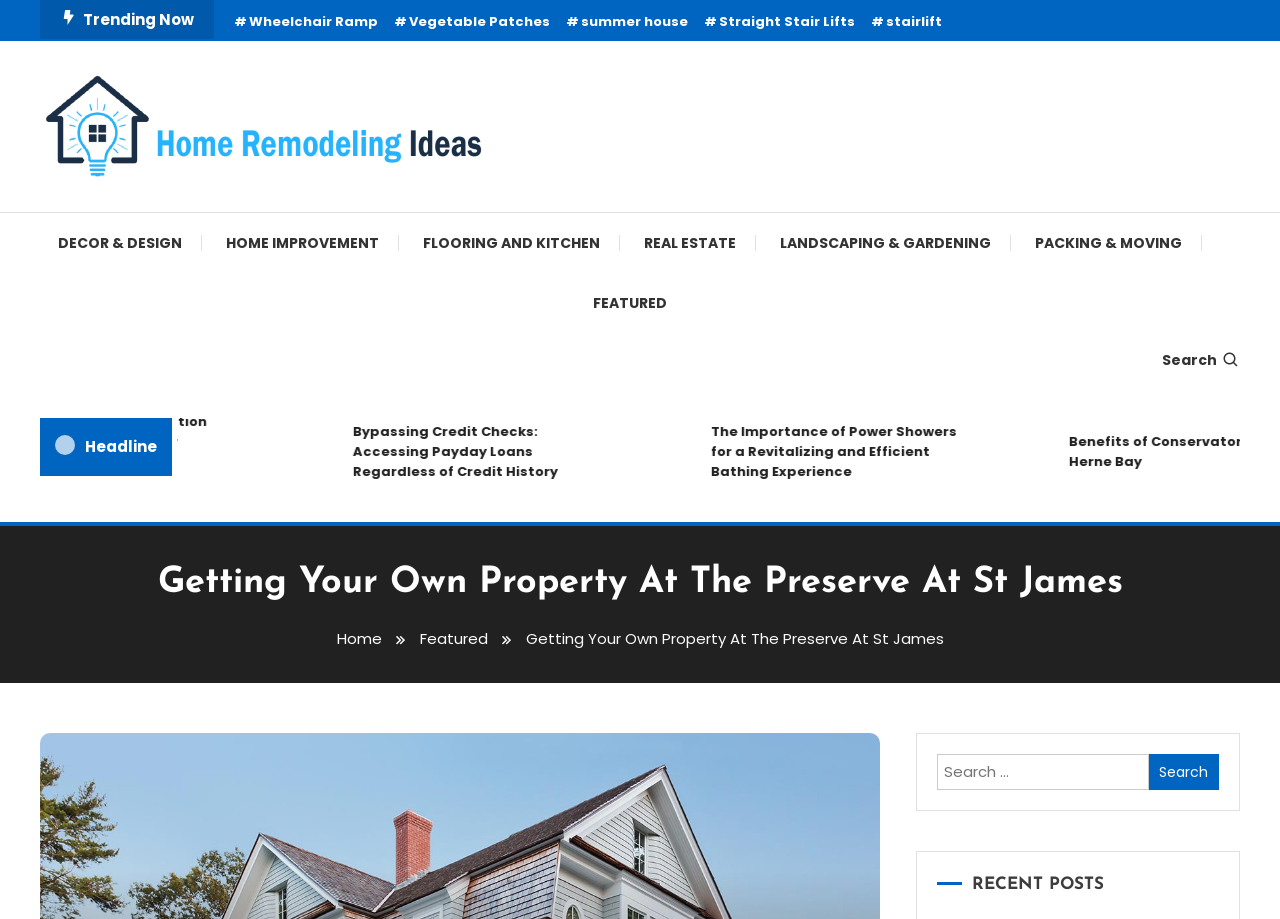Please locate the bounding box coordinates of the element that needs to be clicked to achieve the following instruction: "Explore home improvement articles". The coordinates should be four float numbers between 0 and 1, i.e., [left, top, right, bottom].

[0.161, 0.232, 0.312, 0.297]